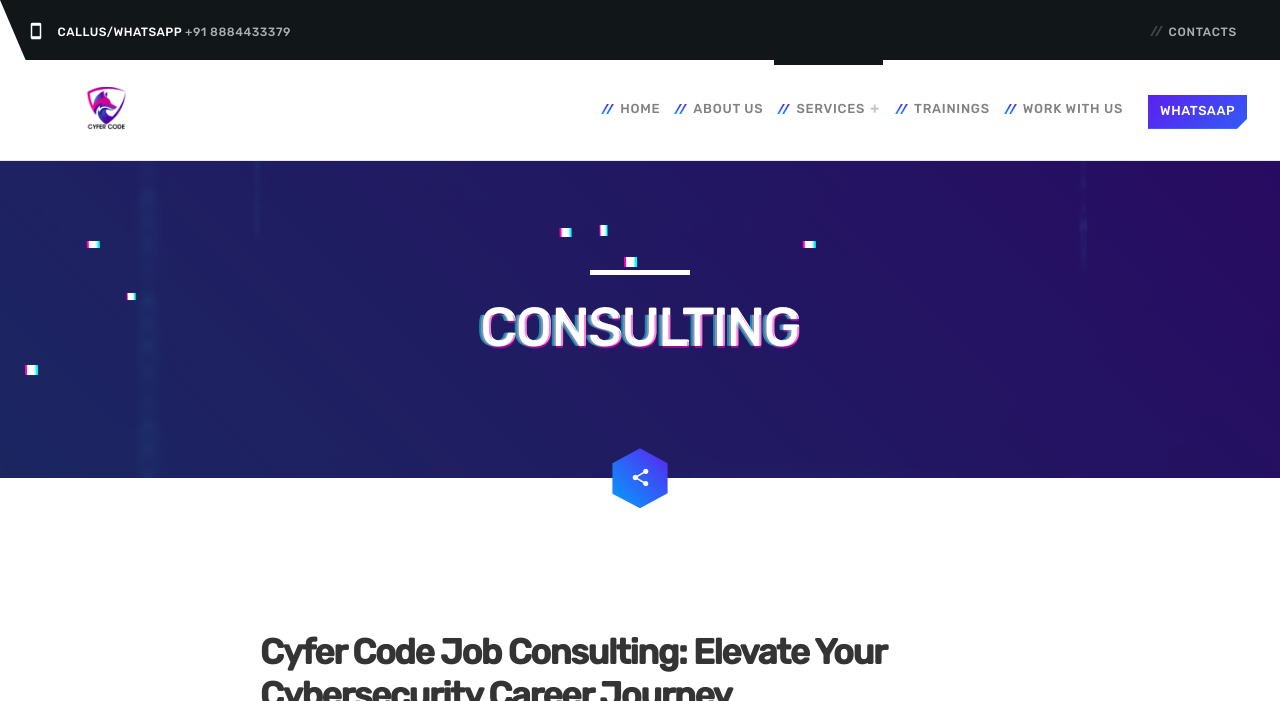What is the company name?
Deliver a detailed and extensive answer to the question.

The company name can be found in the heading element with the text 'CYFER CODE PRIVATE LIMITED' which is located at the top of the webpage, inside a layout table.